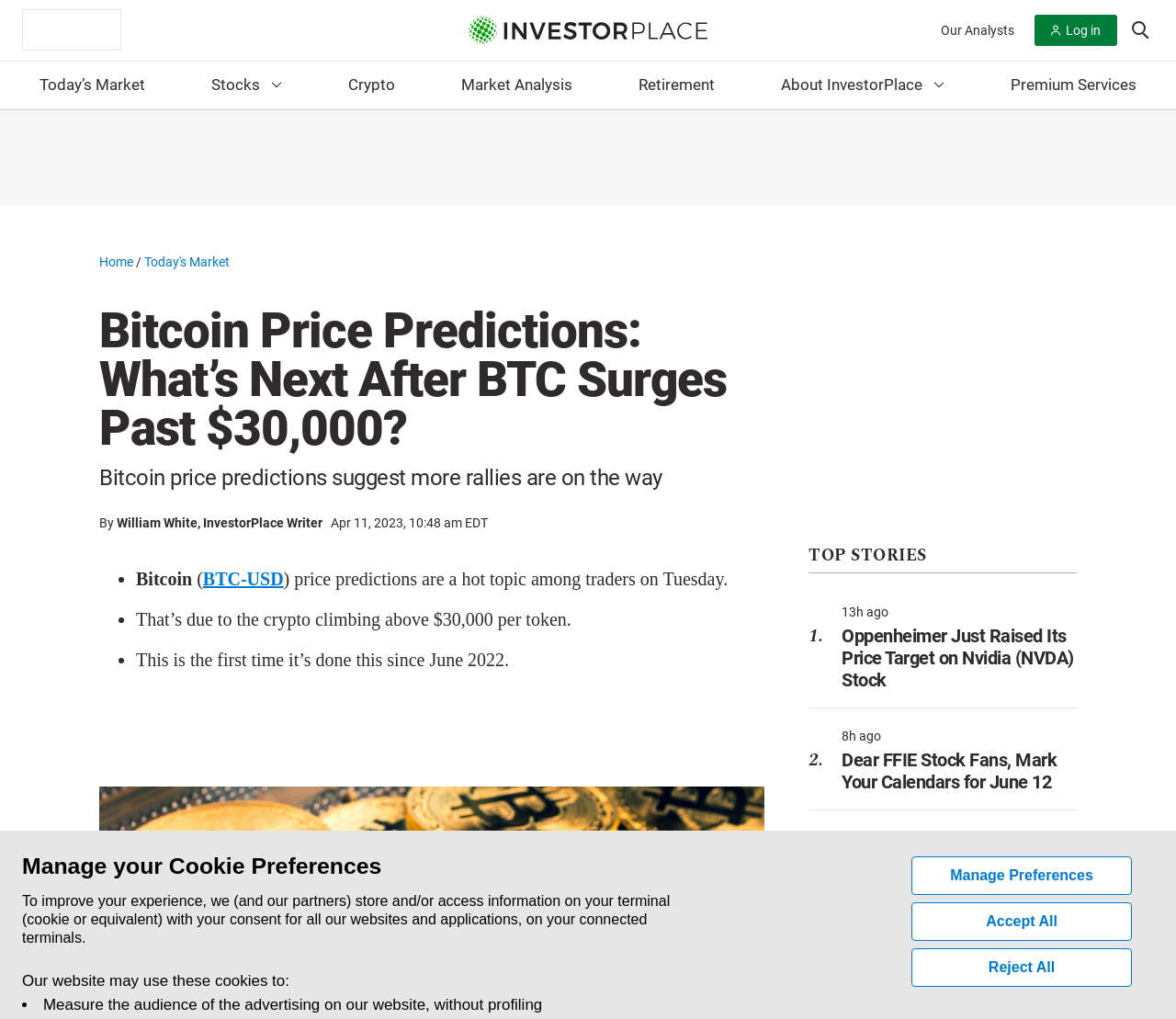Identify the bounding box coordinates of the element to click to follow this instruction: 'Search this site'. Ensure the coordinates are four float values between 0 and 1, provided as [left, top, right, bottom].

[0.958, 0.01, 0.981, 0.046]